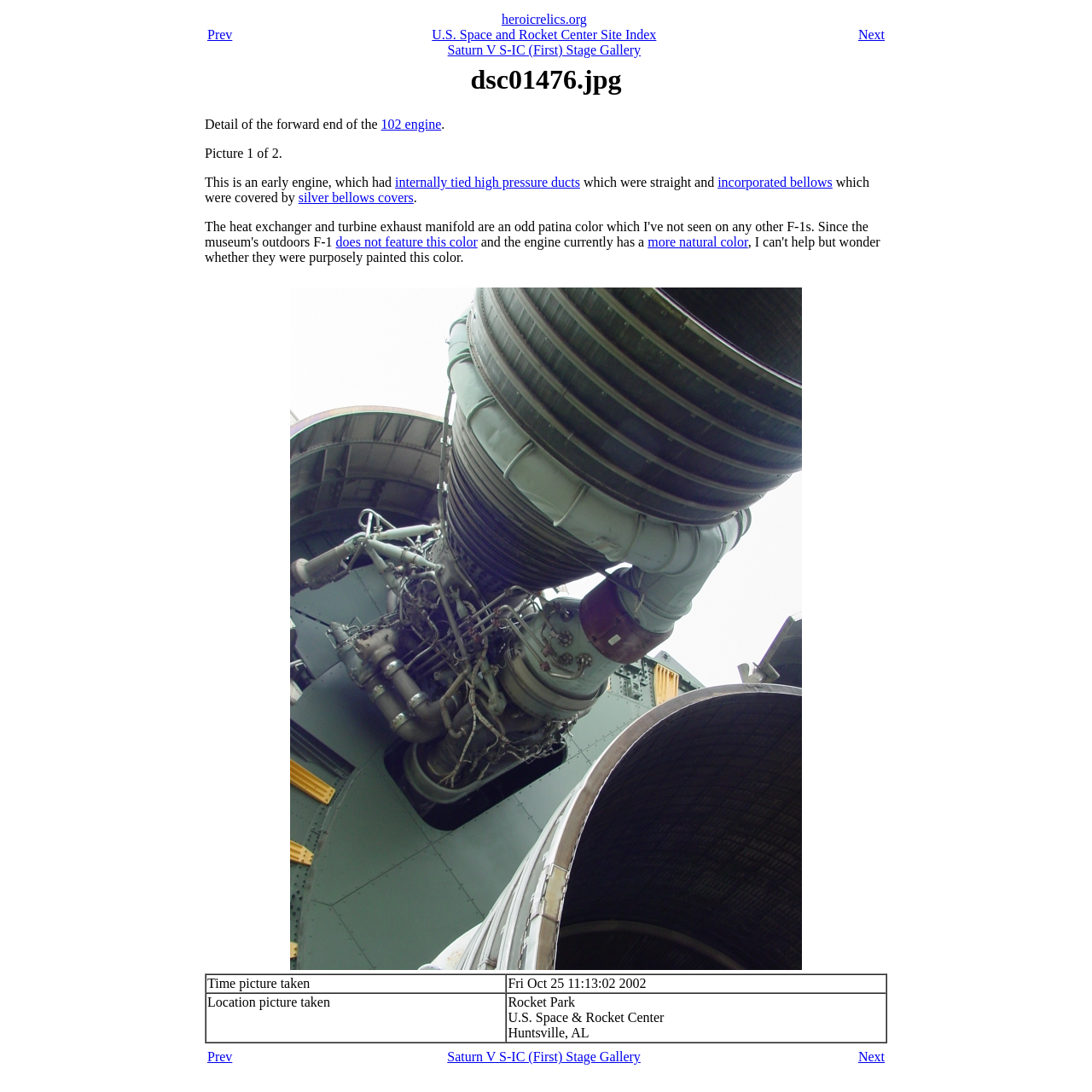Please identify the coordinates of the bounding box that should be clicked to fulfill this instruction: "Go to the 'Saturn V S-IC (First) Stage Gallery'".

[0.41, 0.961, 0.587, 0.975]